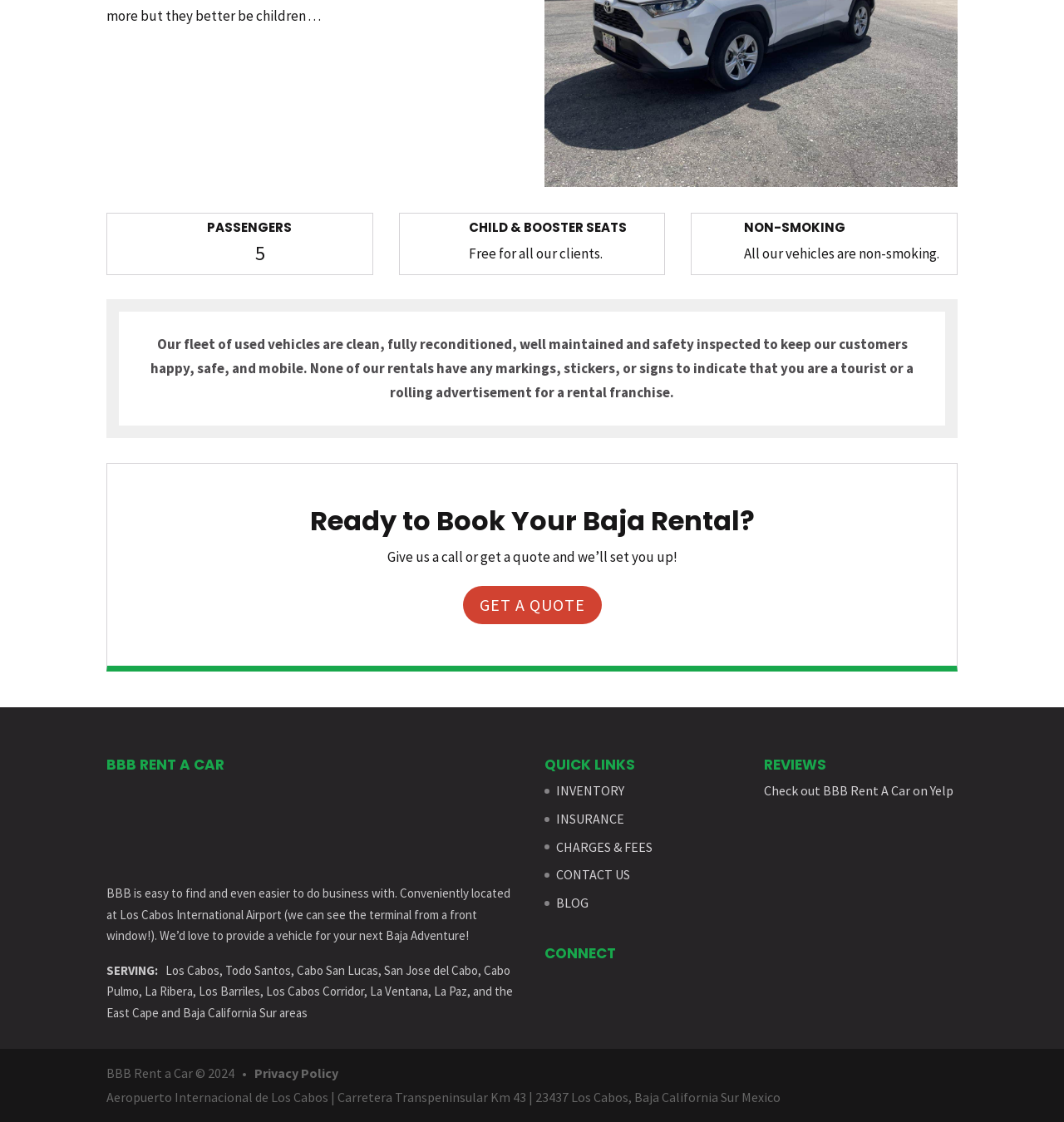Reply to the question with a single word or phrase:
How can I get a quote from the company?

Give us a call or get a quote